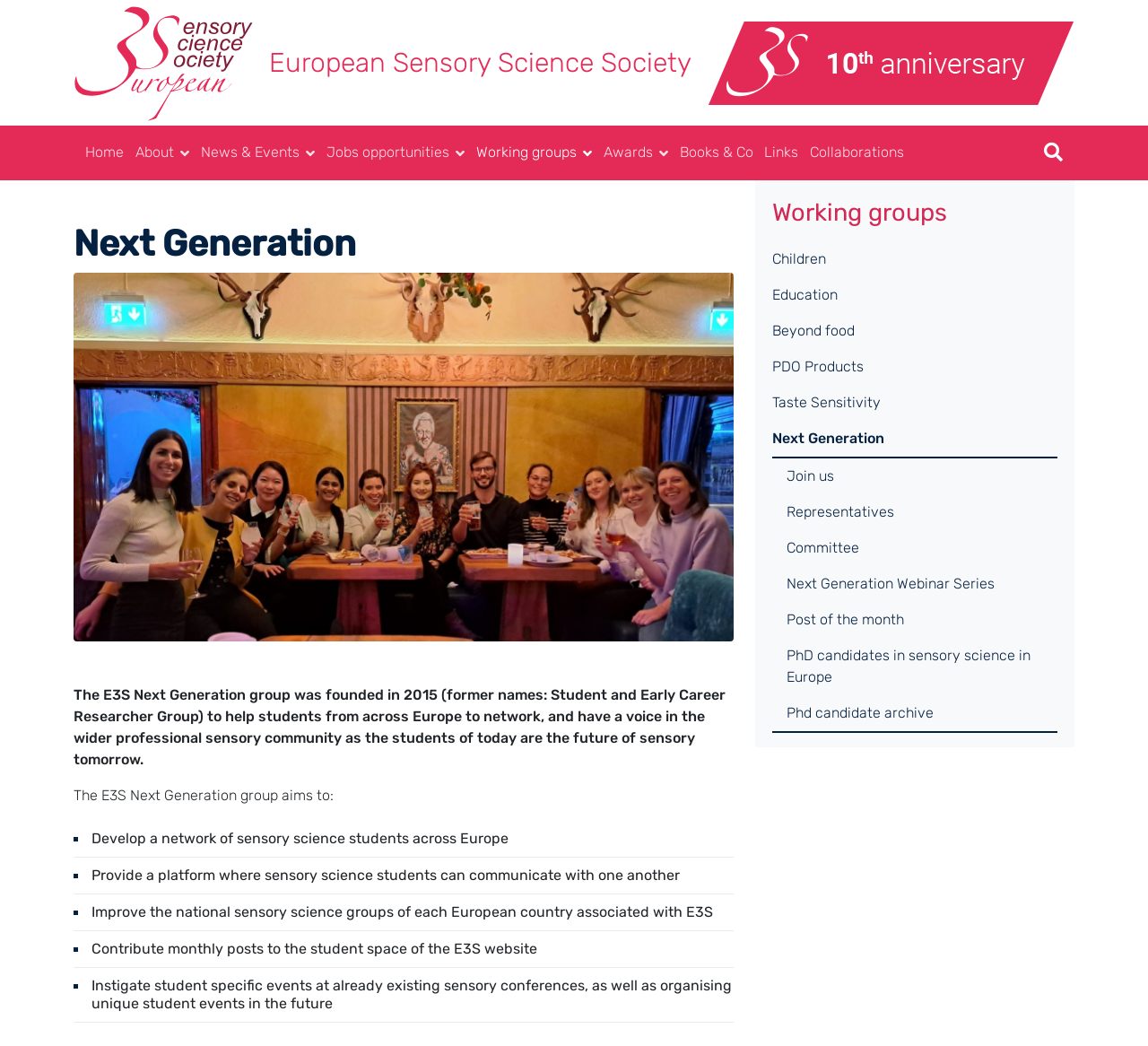What is the purpose of the Next Generation group? Look at the image and give a one-word or short phrase answer.

To help students network